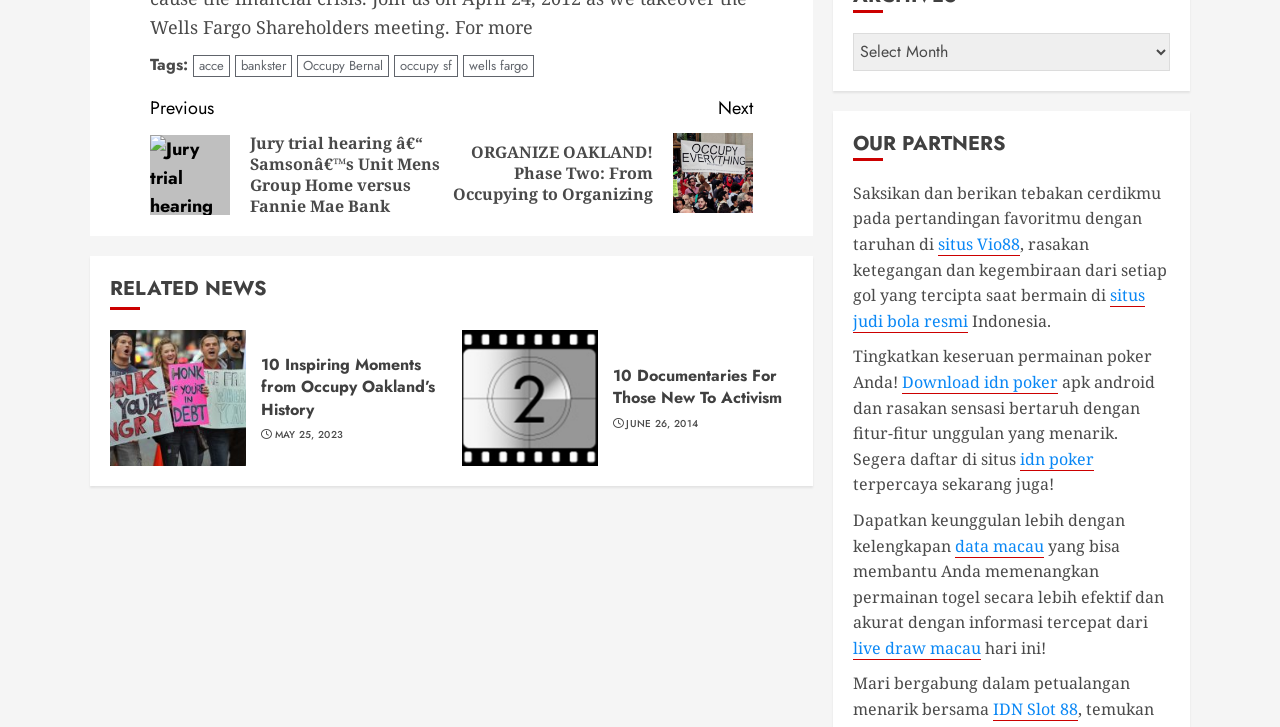Answer succinctly with a single word or phrase:
How many images are there in the 'RELATED NEWS' section?

2